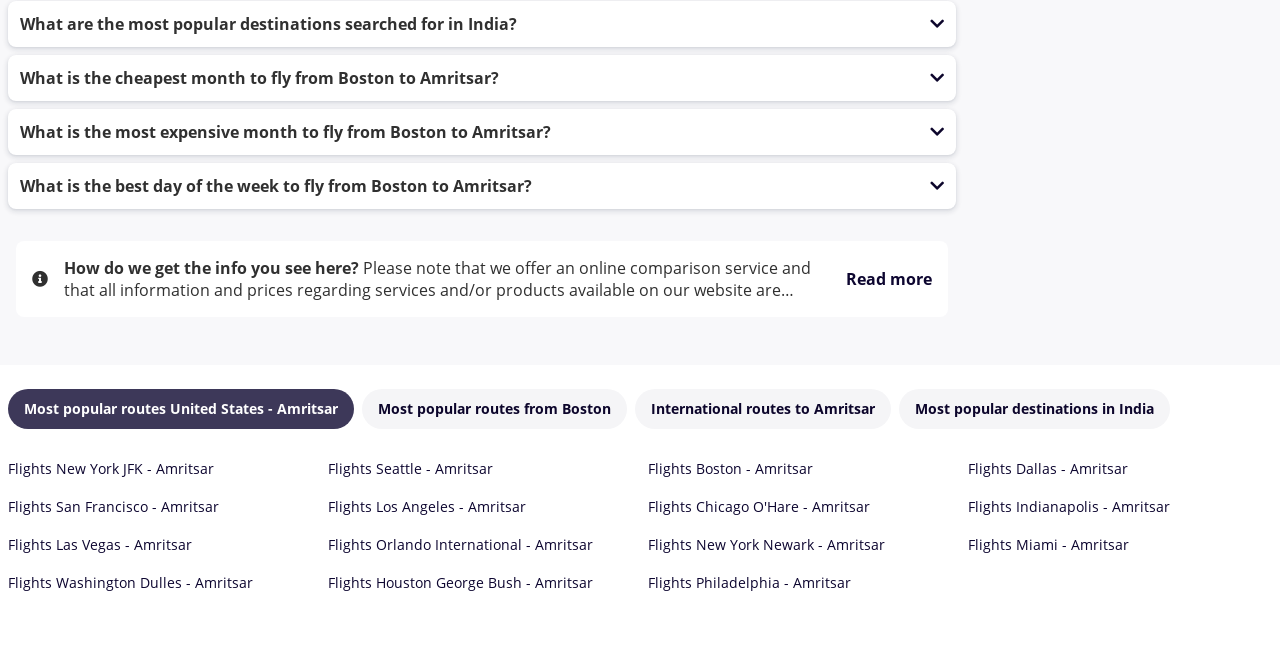Provide a one-word or one-phrase answer to the question:
What is the most popular destination searched for in India?

Not specified